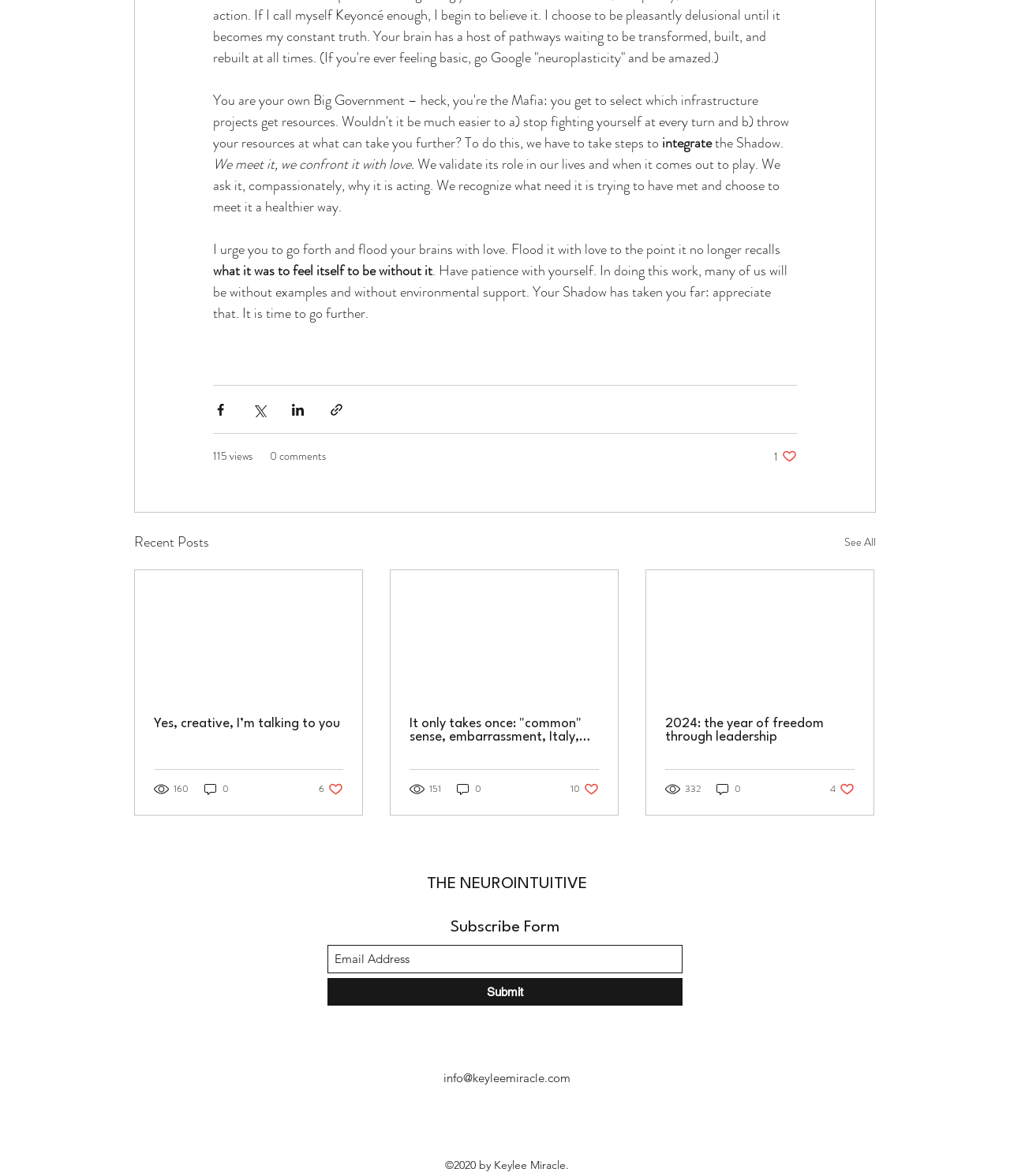Please specify the bounding box coordinates of the area that should be clicked to accomplish the following instruction: "Like the post". The coordinates should consist of four float numbers between 0 and 1, i.e., [left, top, right, bottom].

[0.766, 0.382, 0.789, 0.394]